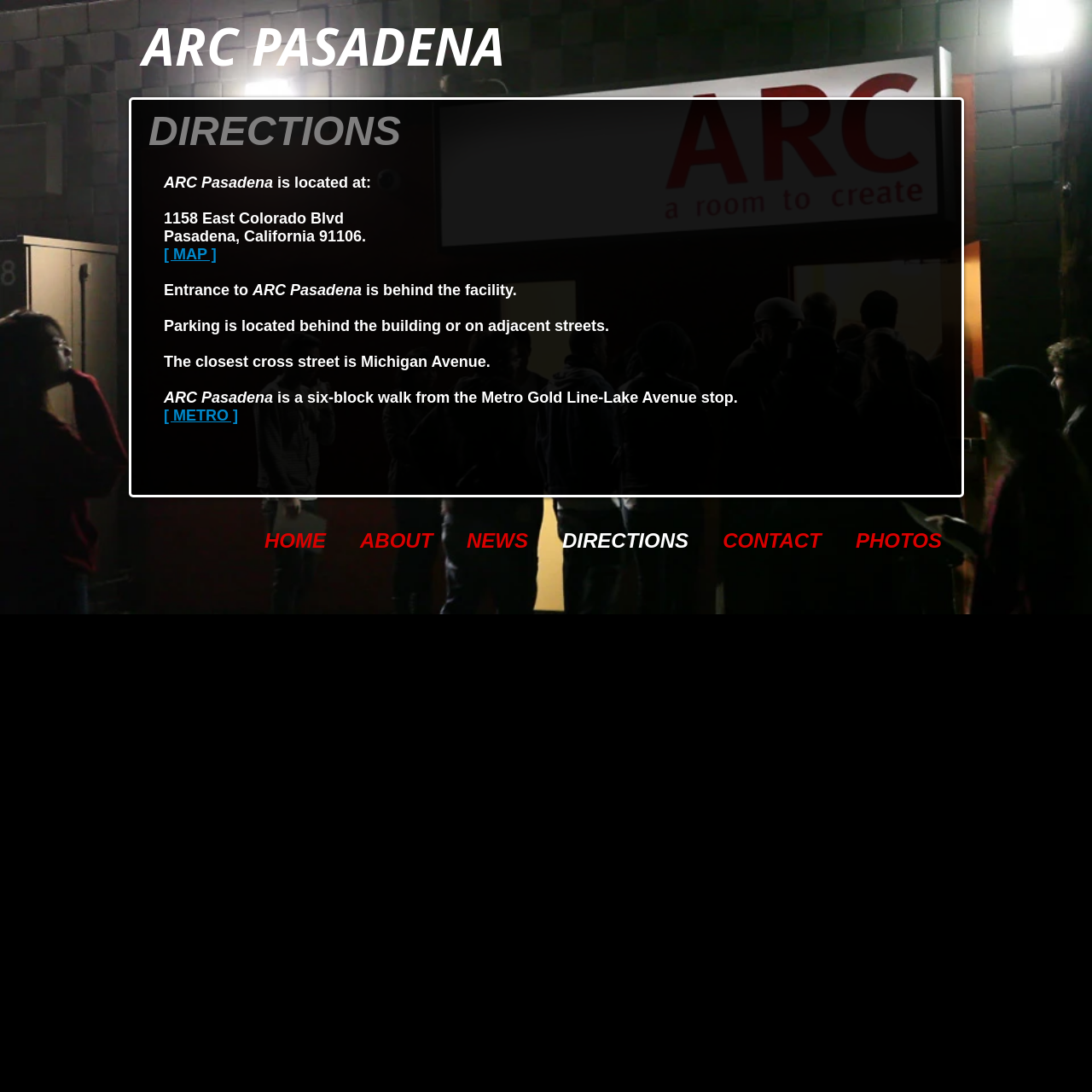How far is ARC Pasadena from the Metro Gold Line-Lake Avenue stop?
Please respond to the question with a detailed and informative answer.

I found this information by reading the static text element that says 'ARC Pasadena is a six-block walk from the Metro Gold Line-Lake Avenue stop.' which is located near the bottom of the page.